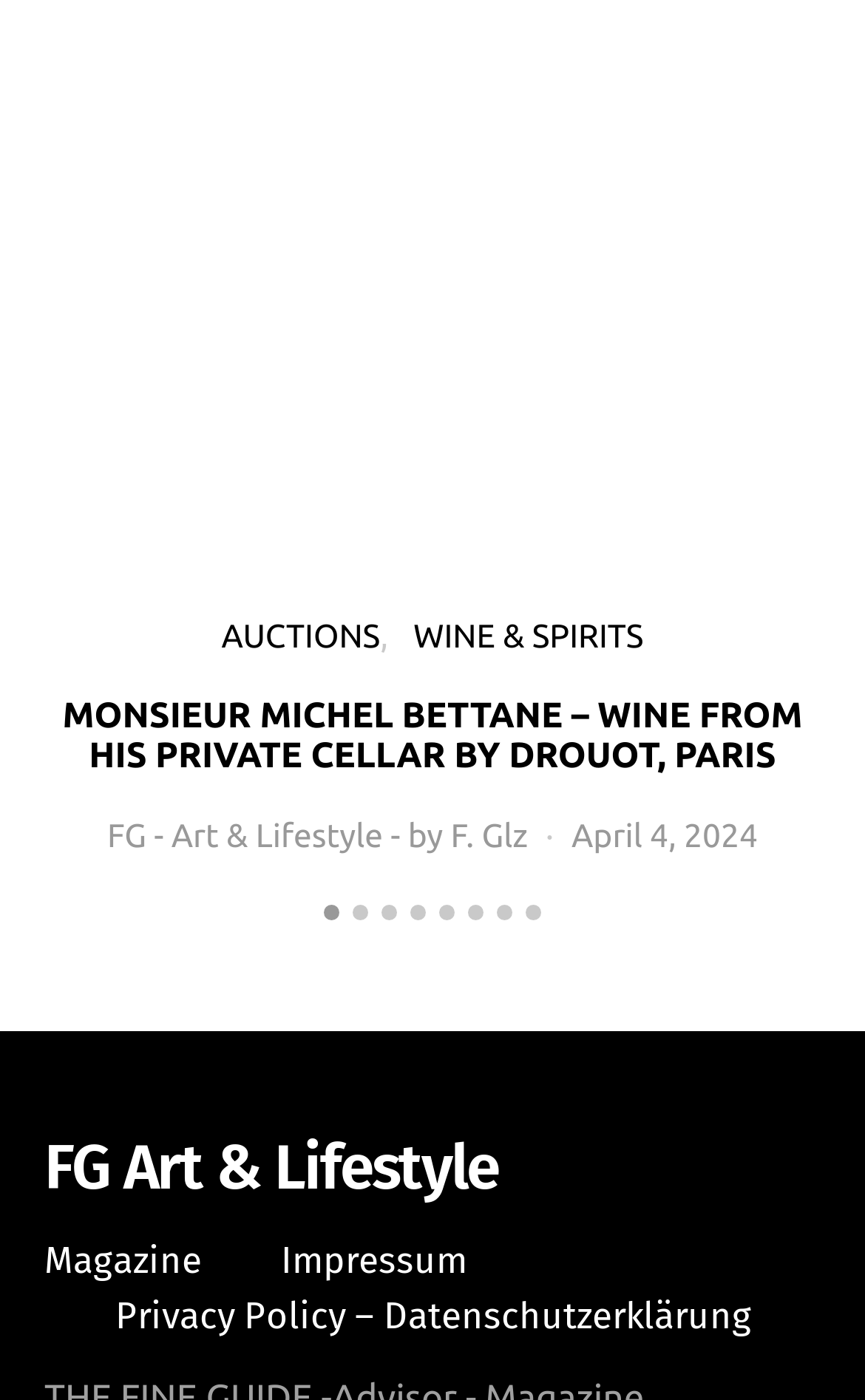Analyze the image and deliver a detailed answer to the question: How many main links are there in the top section?

There are 3 main links in the top section, namely 'VIEW POST', 'AUCTIONS', and 'WINE & SPIRITS', each represented by a link element with its corresponding text.